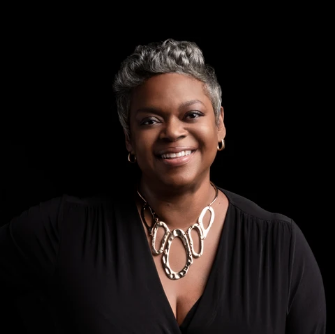Based on the image, please elaborate on the answer to the following question:
What is Desireé wearing?

Desireé Robinson is portrayed wearing a stylish black top and a distinctive, eye-catching necklace that enhances her elegant look, adding to her modern aesthetic.